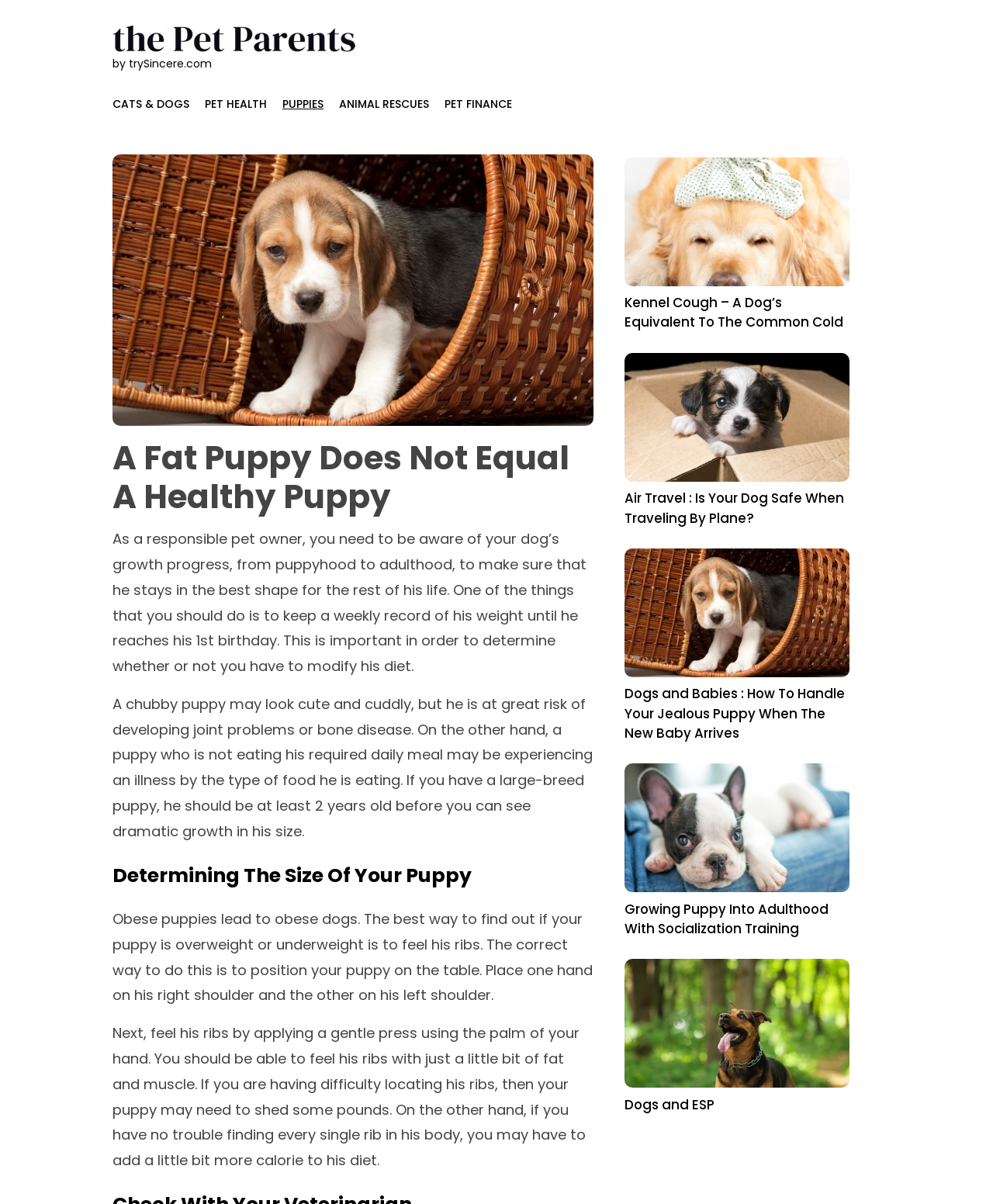Determine the bounding box coordinates for the element that should be clicked to follow this instruction: "View Dogs and Babies article". The coordinates should be given as four float numbers between 0 and 1, in the format [left, top, right, bottom].

[0.629, 0.453, 0.855, 0.618]